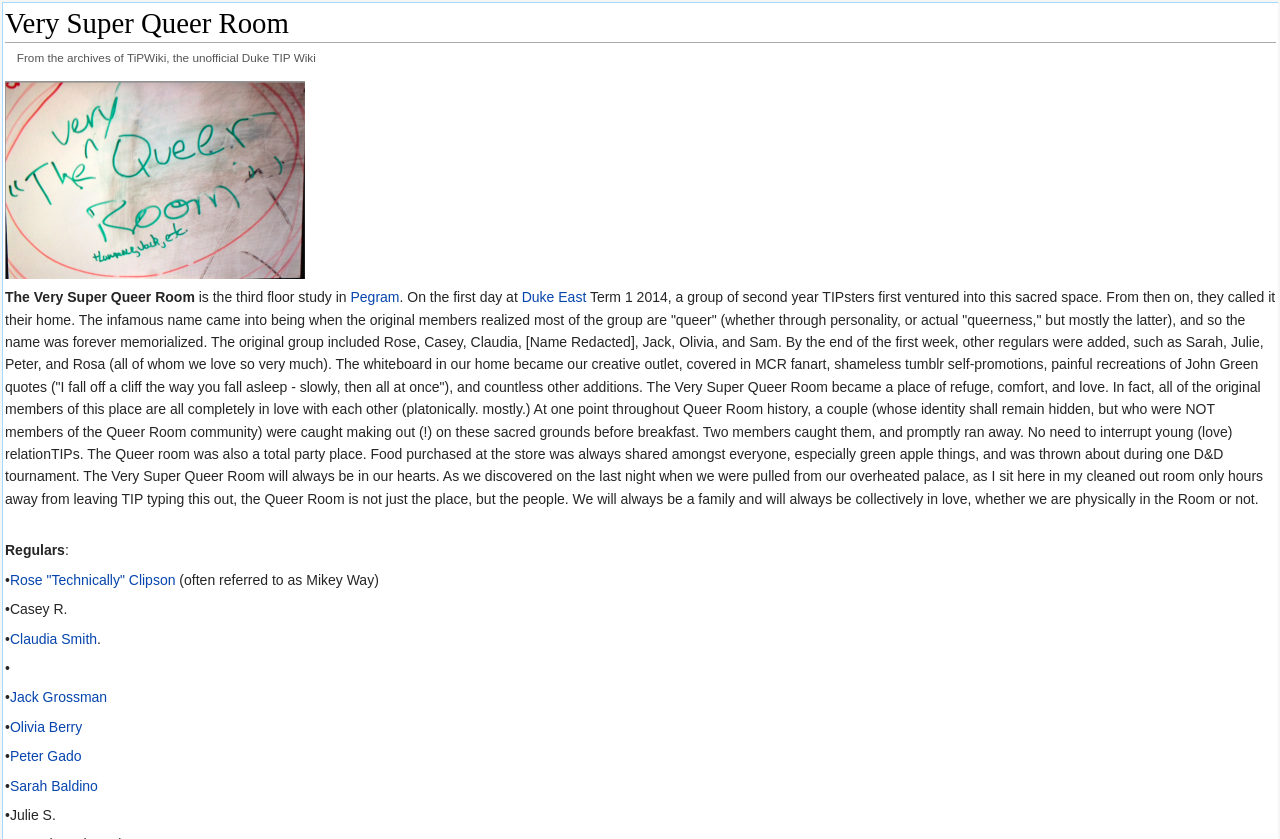Find the bounding box coordinates of the clickable area required to complete the following action: "Search for something".

[0.105, 0.077, 0.138, 0.096]